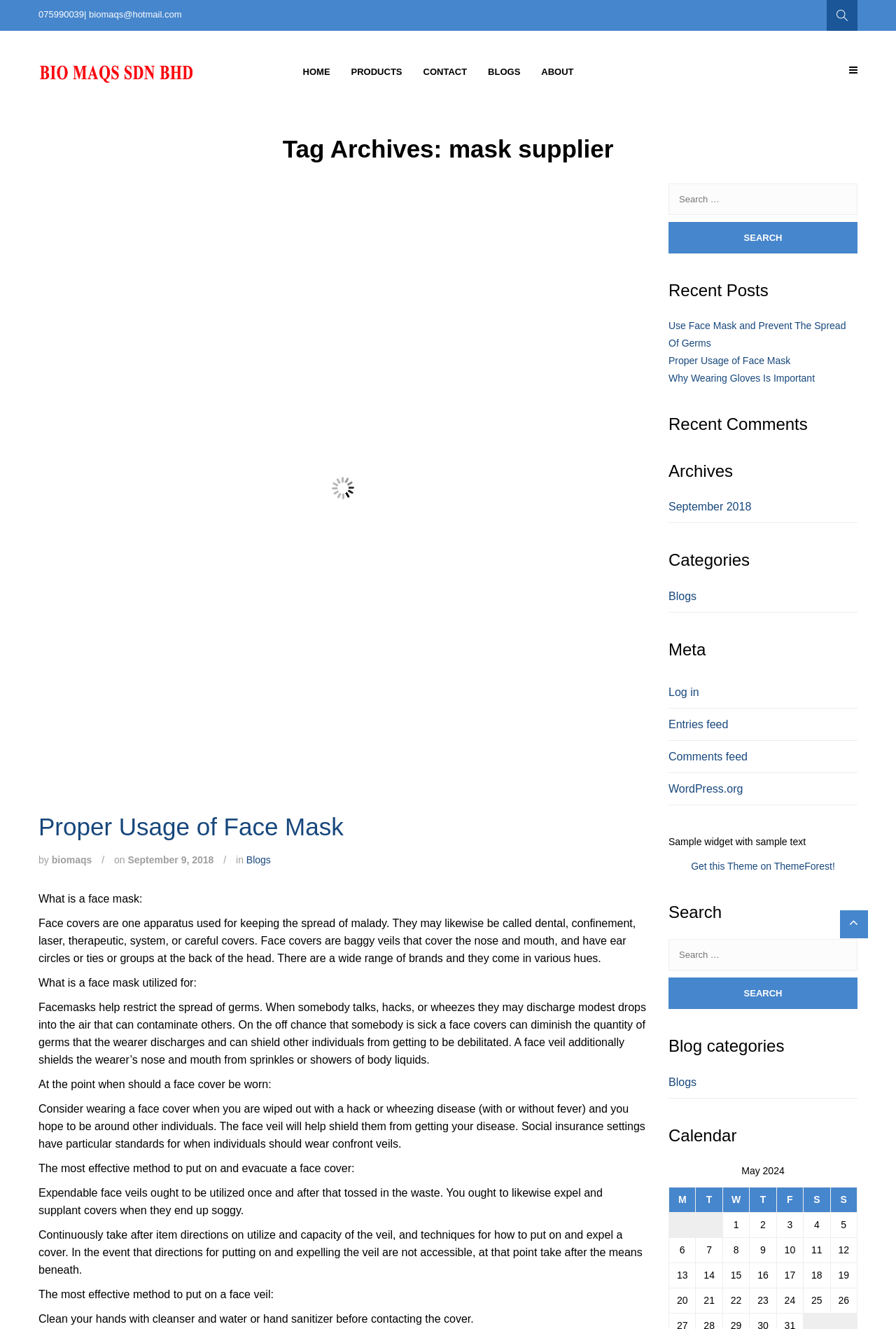Find and extract the text of the primary heading on the webpage.

Tag Archives: mask supplier